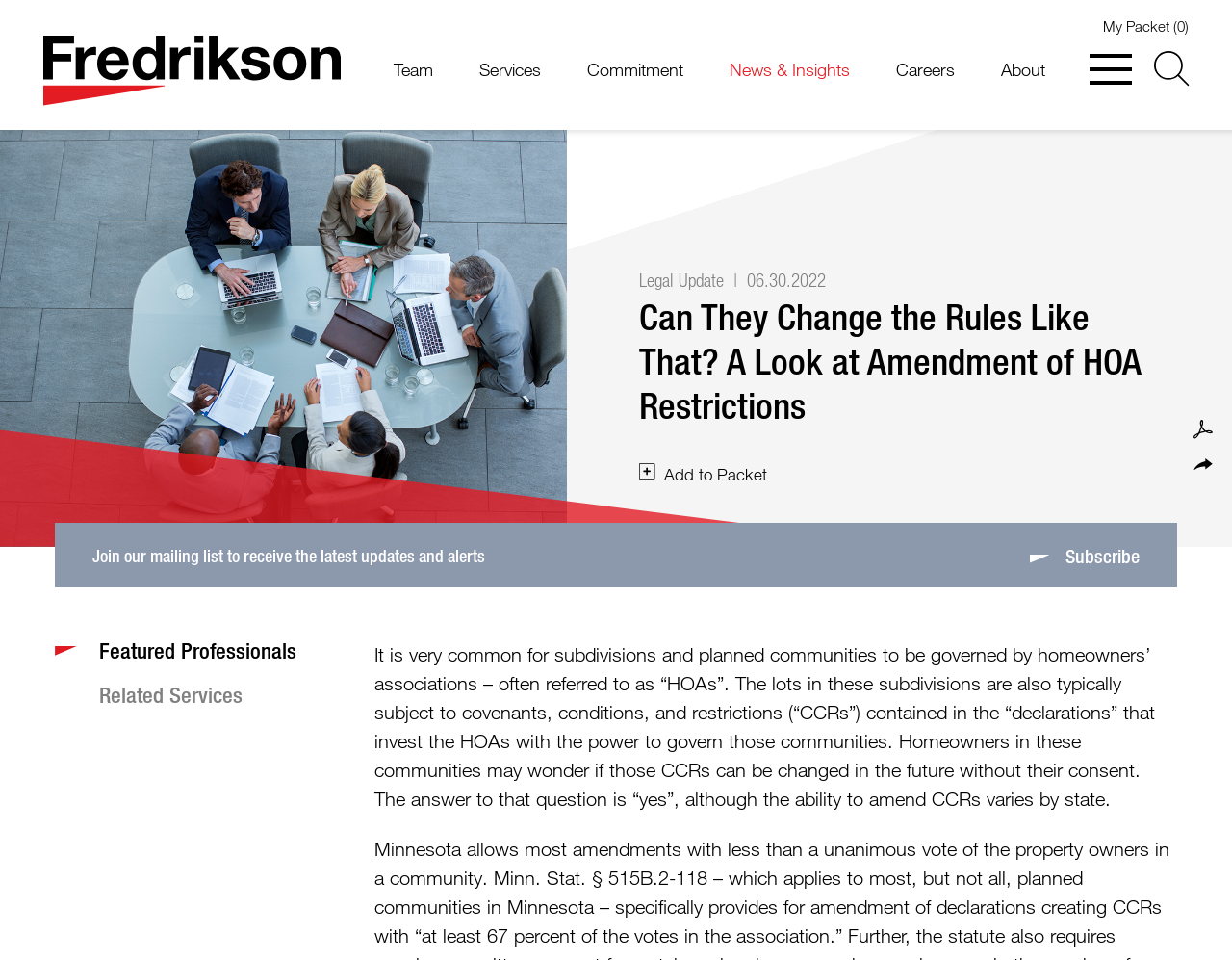What is the date of the legal update?
Based on the screenshot, respond with a single word or phrase.

06.30.2022